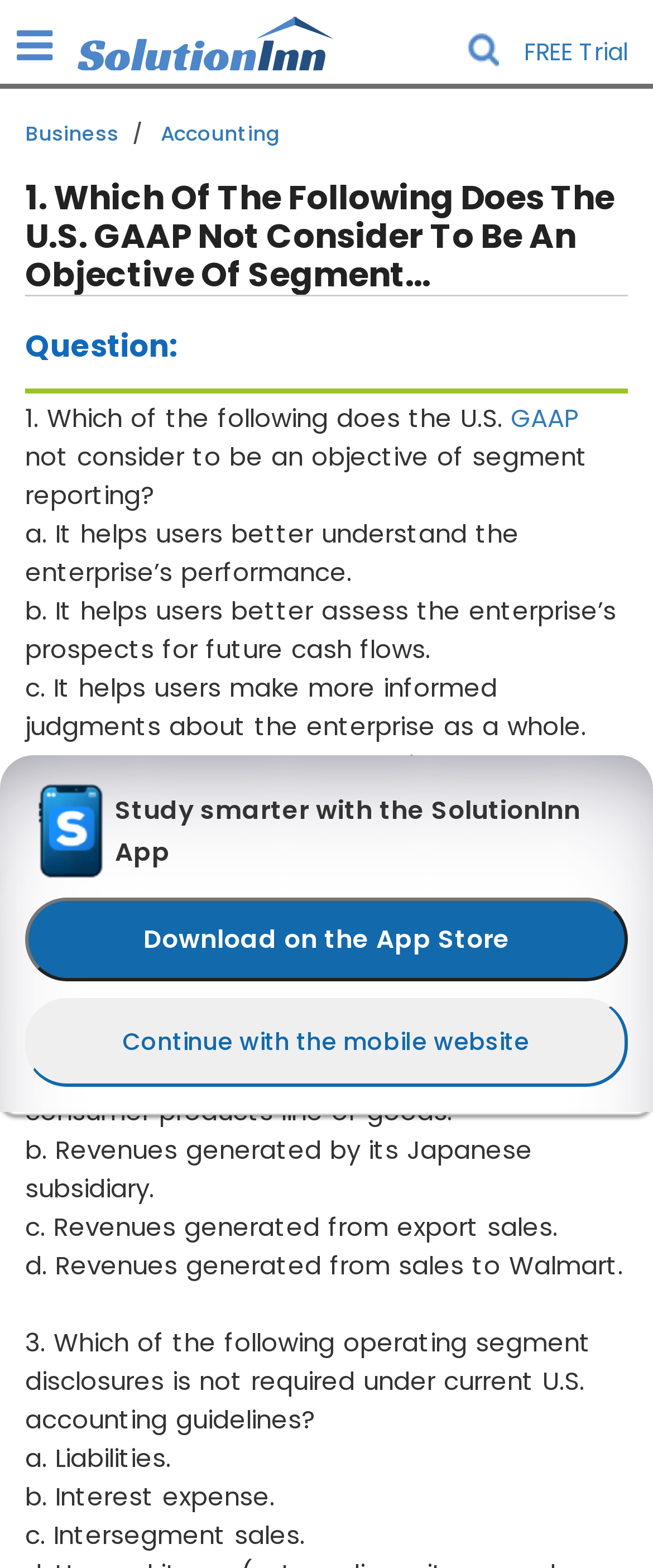Using the provided element description: "FREE Trial", identify the bounding box coordinates. The coordinates should be four floats between 0 and 1 in the order [left, top, right, bottom].

[0.803, 0.0, 1.0, 0.045]